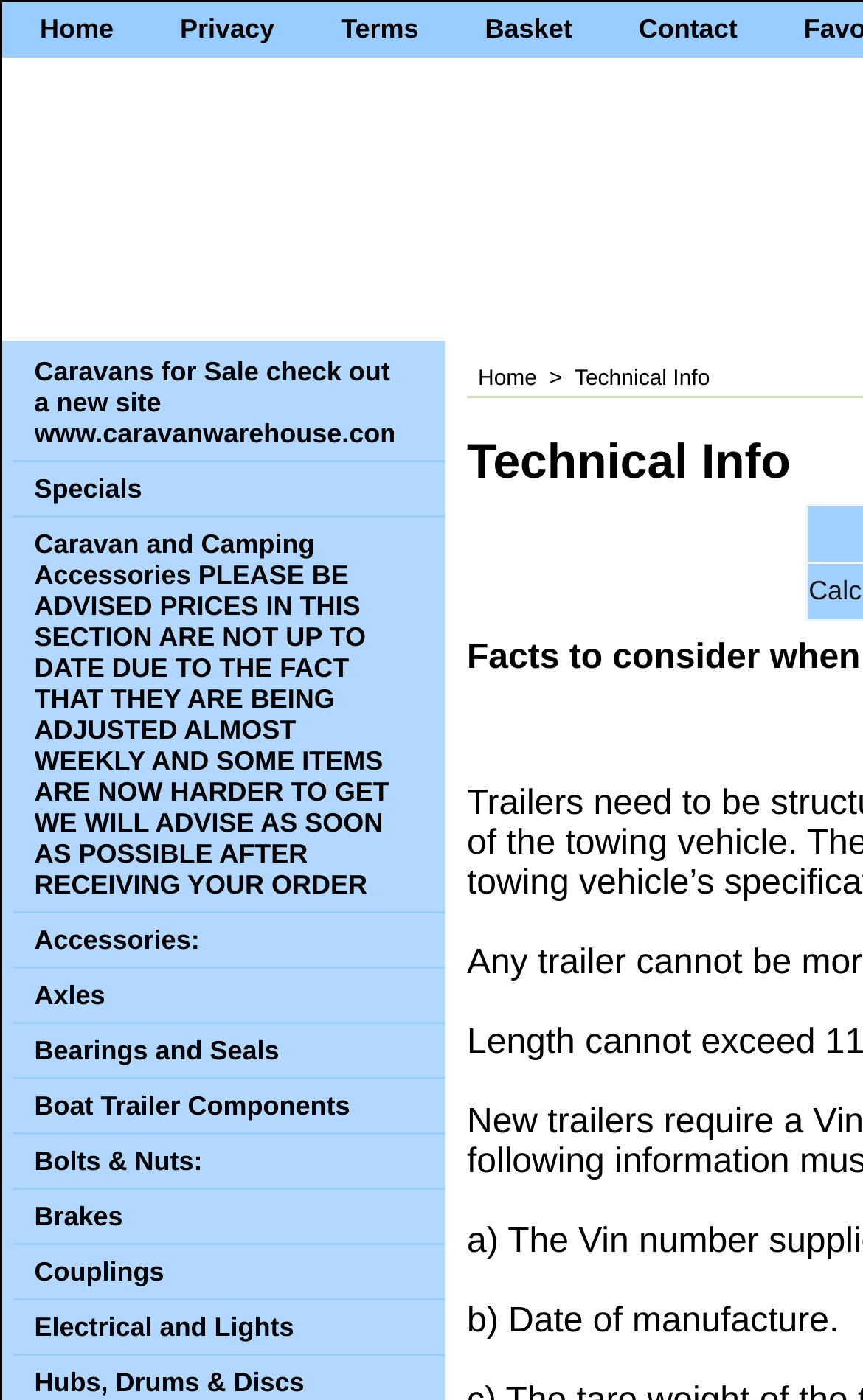Please find the bounding box coordinates for the clickable element needed to perform this instruction: "Browse Caravan and Camping Accessories".

[0.015, 0.369, 0.515, 0.652]